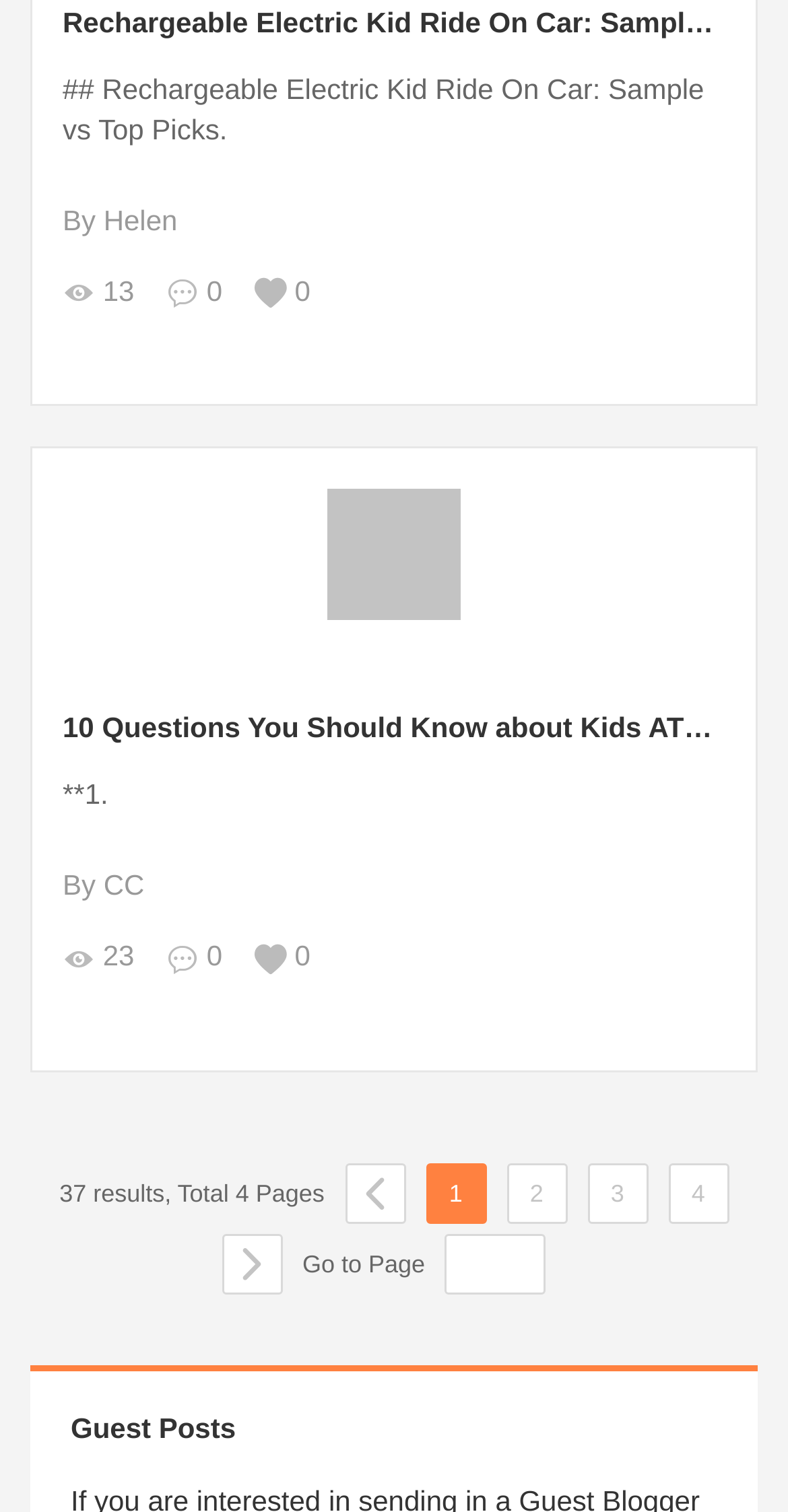Pinpoint the bounding box coordinates of the element you need to click to execute the following instruction: "Click on the first search result". The bounding box should be represented by four float numbers between 0 and 1, in the format [left, top, right, bottom].

[0.079, 0.045, 0.921, 0.098]